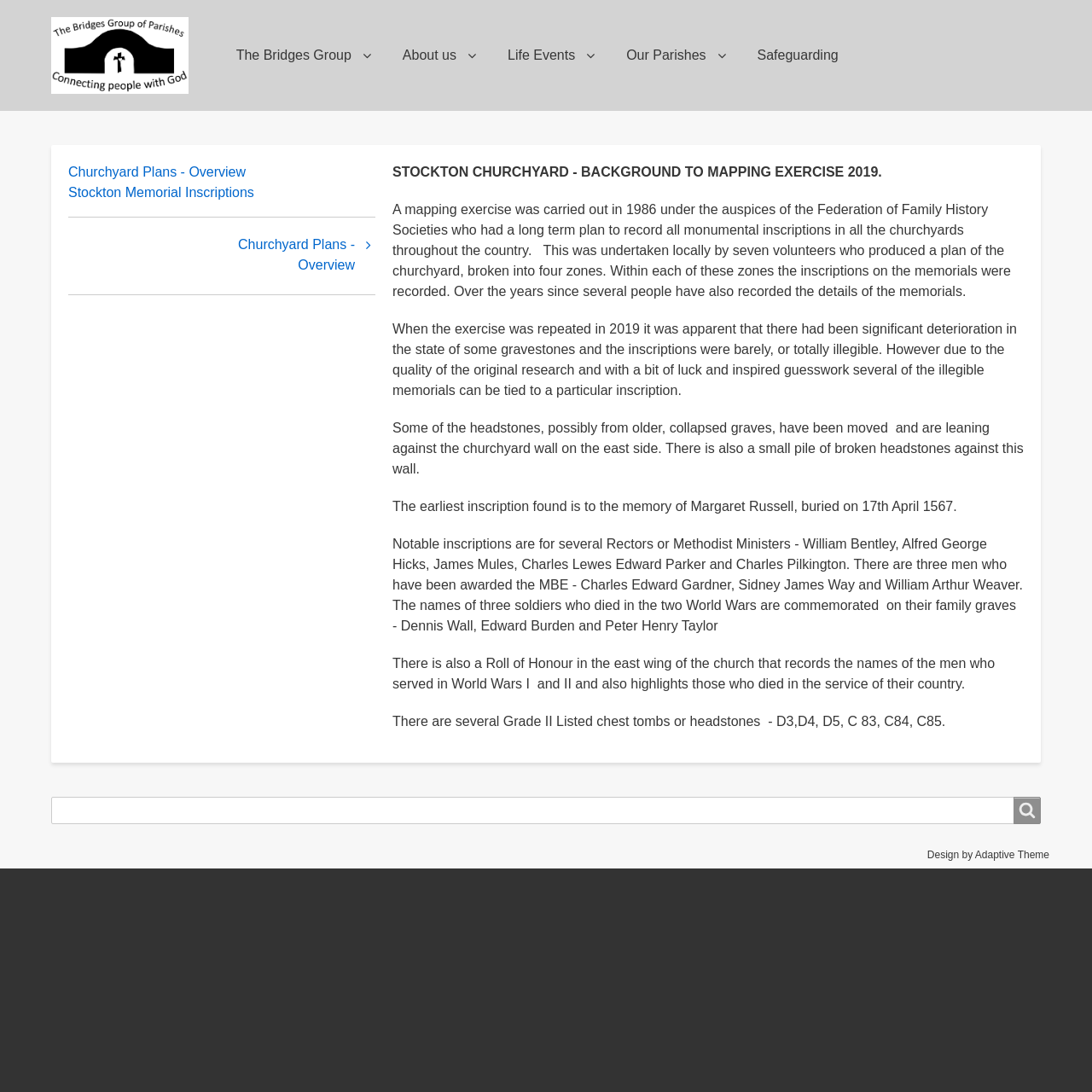Locate the bounding box coordinates of the clickable part needed for the task: "Go to the 'Home' page".

[0.047, 0.016, 0.185, 0.086]